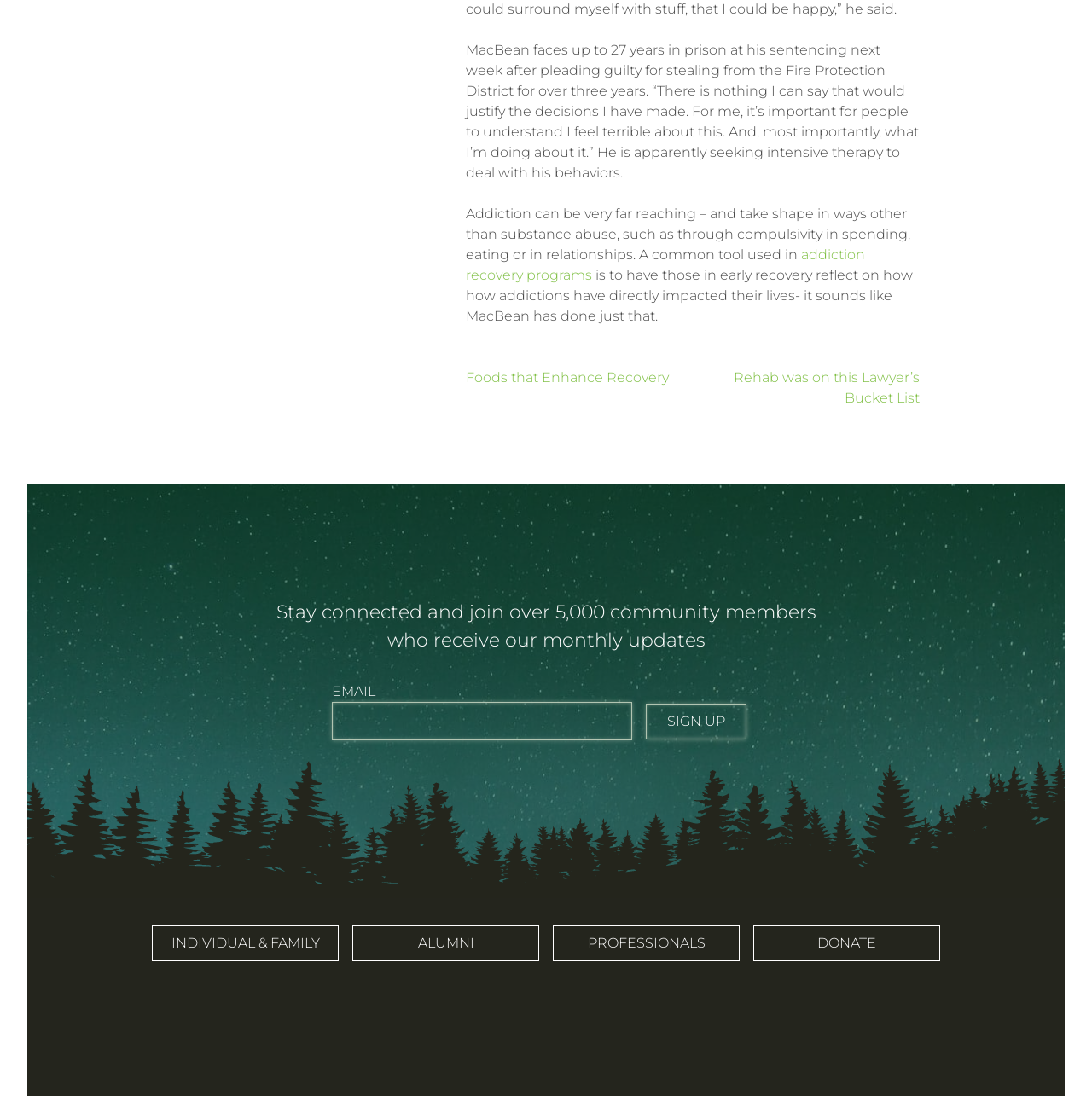What can you sign up for?
Please provide a comprehensive answer based on the visual information in the image.

According to the StaticText element with the text 'Stay connected and join over 5,000 community members who receive our monthly updates' and the button element with the text 'Sign Up', you can sign up for monthly updates.